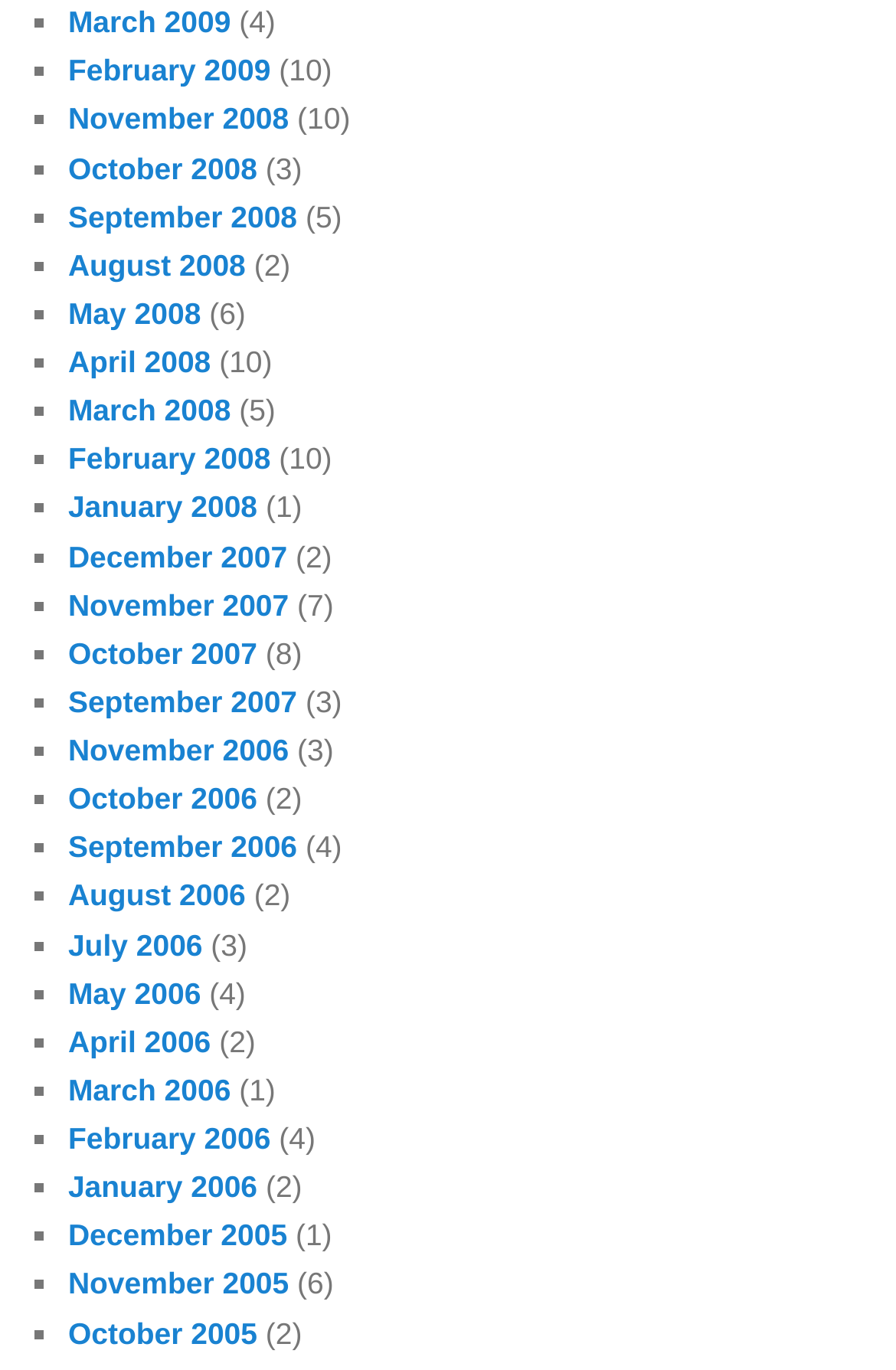Please identify the bounding box coordinates of the element's region that I should click in order to complete the following instruction: "View September 2008". The bounding box coordinates consist of four float numbers between 0 and 1, i.e., [left, top, right, bottom].

[0.076, 0.145, 0.332, 0.171]